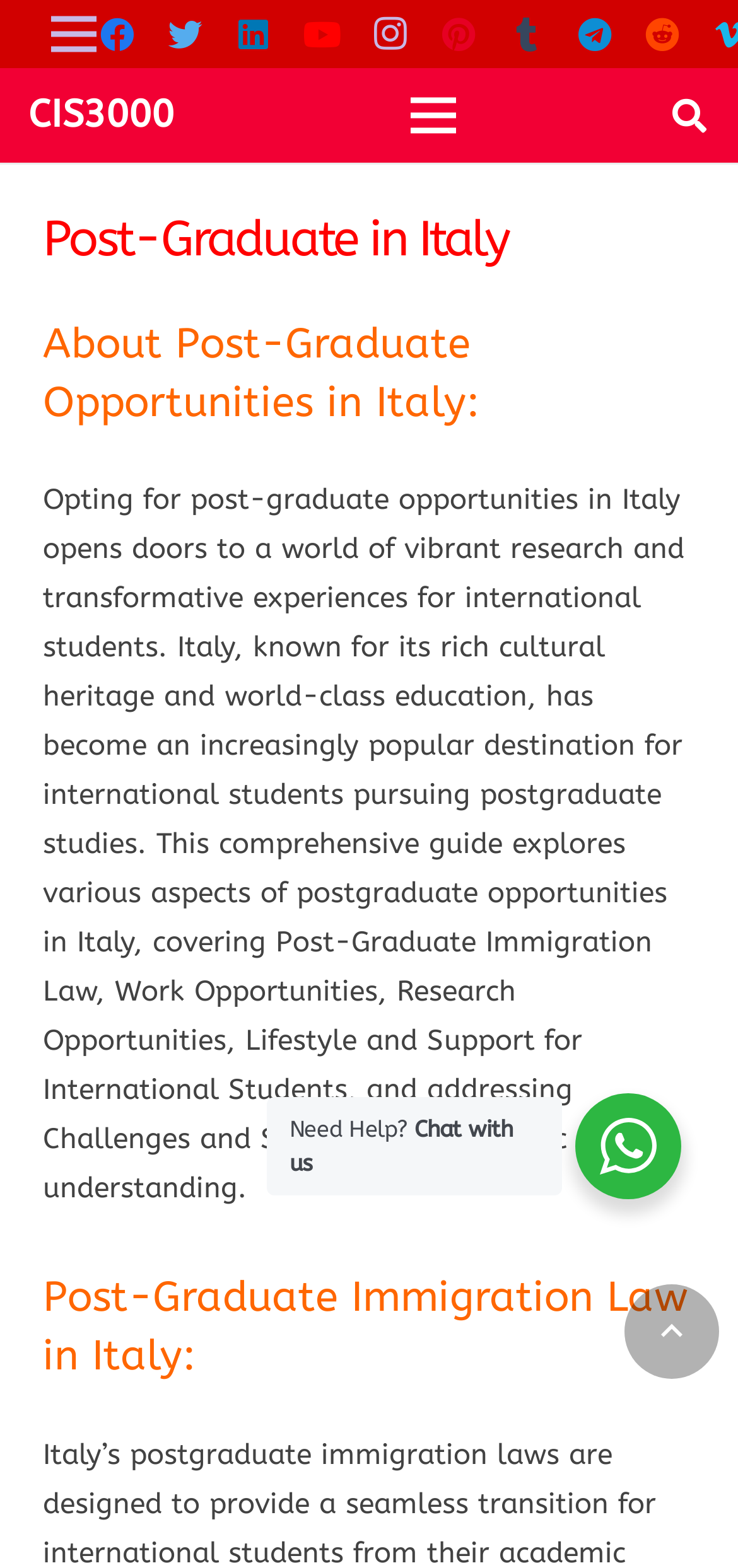Provide the bounding box coordinates of the HTML element this sentence describes: "aria-label="Search"".

[0.883, 0.043, 0.985, 0.104]